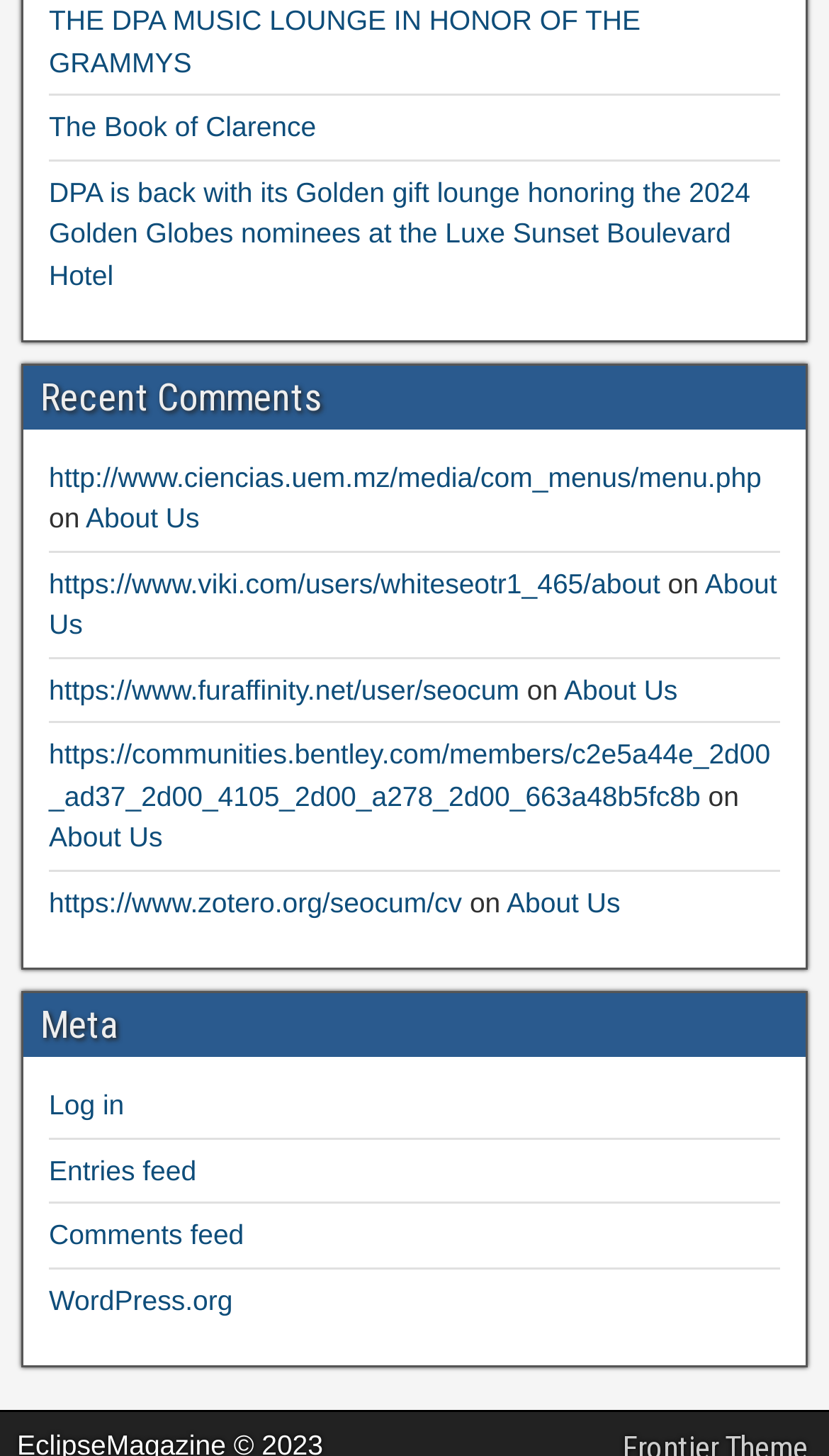Identify the bounding box of the HTML element described as: "About Us".

[0.611, 0.609, 0.748, 0.631]